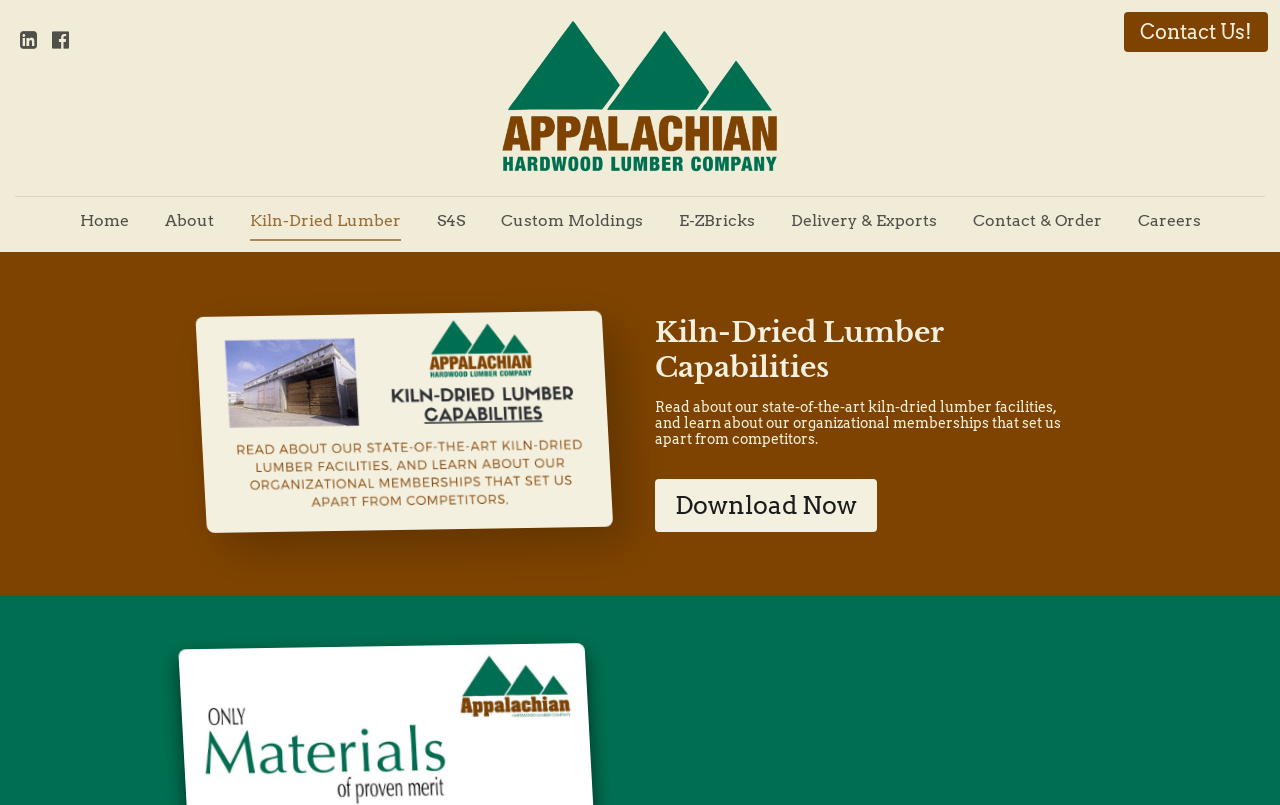Determine the bounding box for the UI element described here: "Contact Us!".

[0.878, 0.015, 0.991, 0.065]